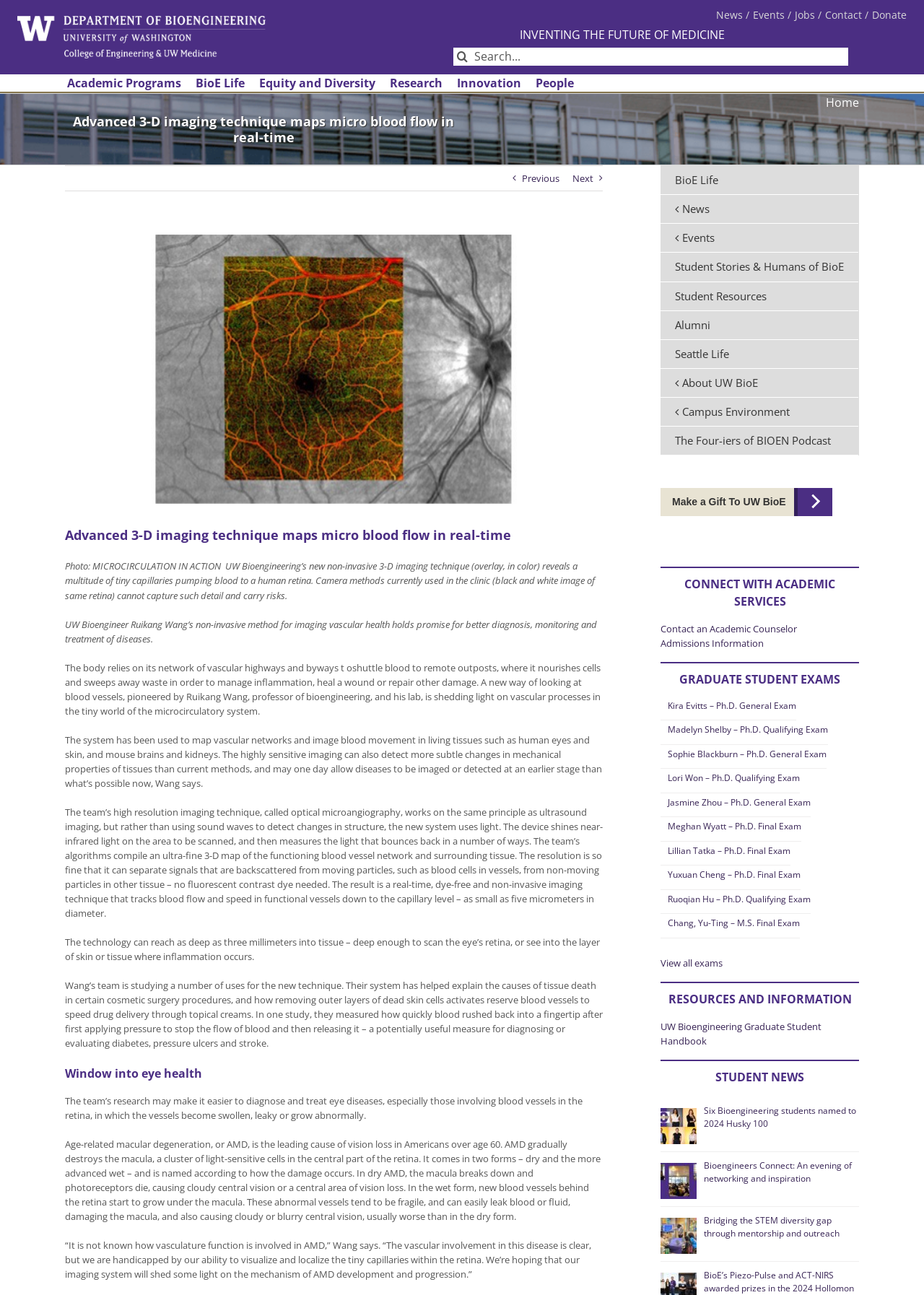What is the name of the podcast mentioned on the webpage?
Give a single word or phrase as your answer by examining the image.

The Four-iers of BIOEN